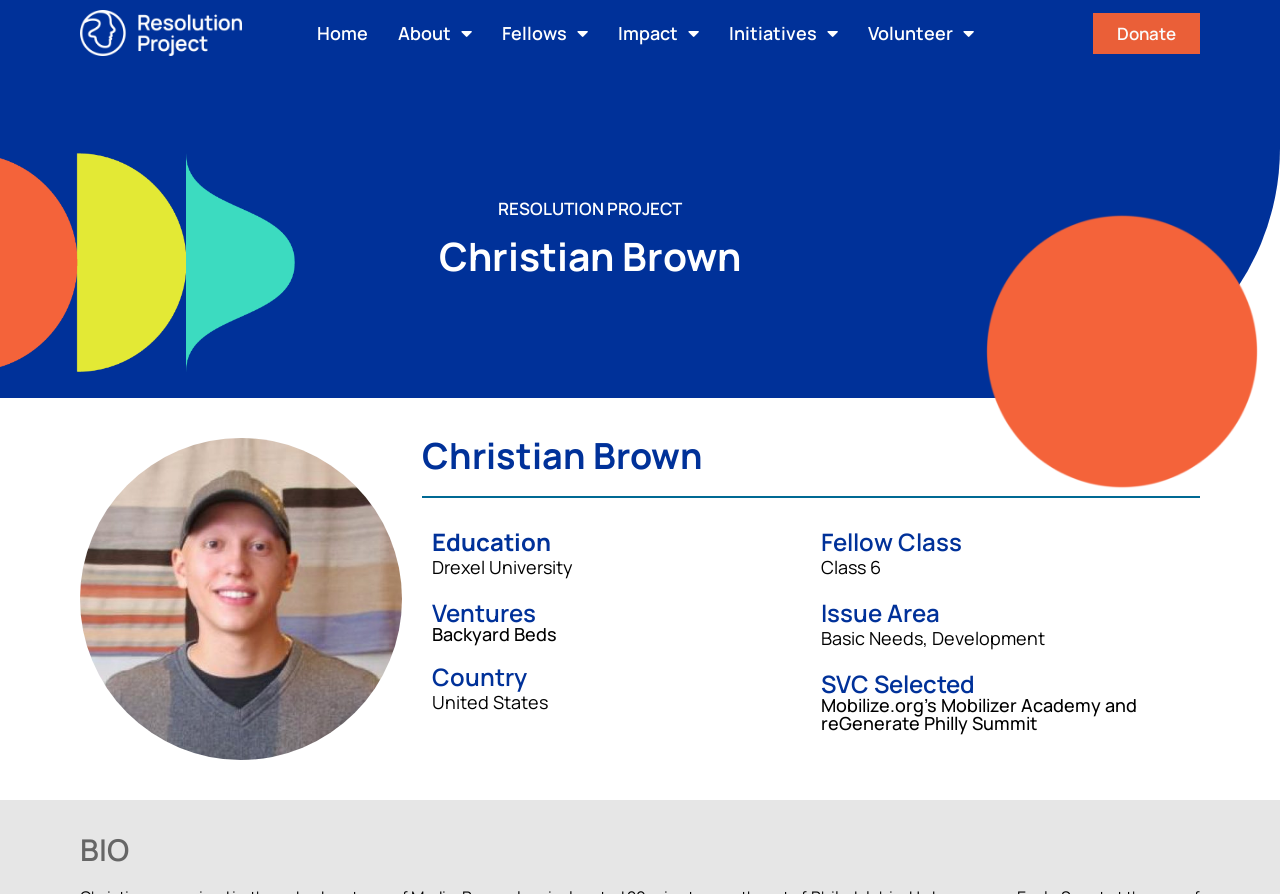Determine the bounding box coordinates of the region to click in order to accomplish the following instruction: "Explore the Impact initiatives". Provide the coordinates as four float numbers between 0 and 1, specifically [left, top, right, bottom].

[0.471, 0.011, 0.558, 0.063]